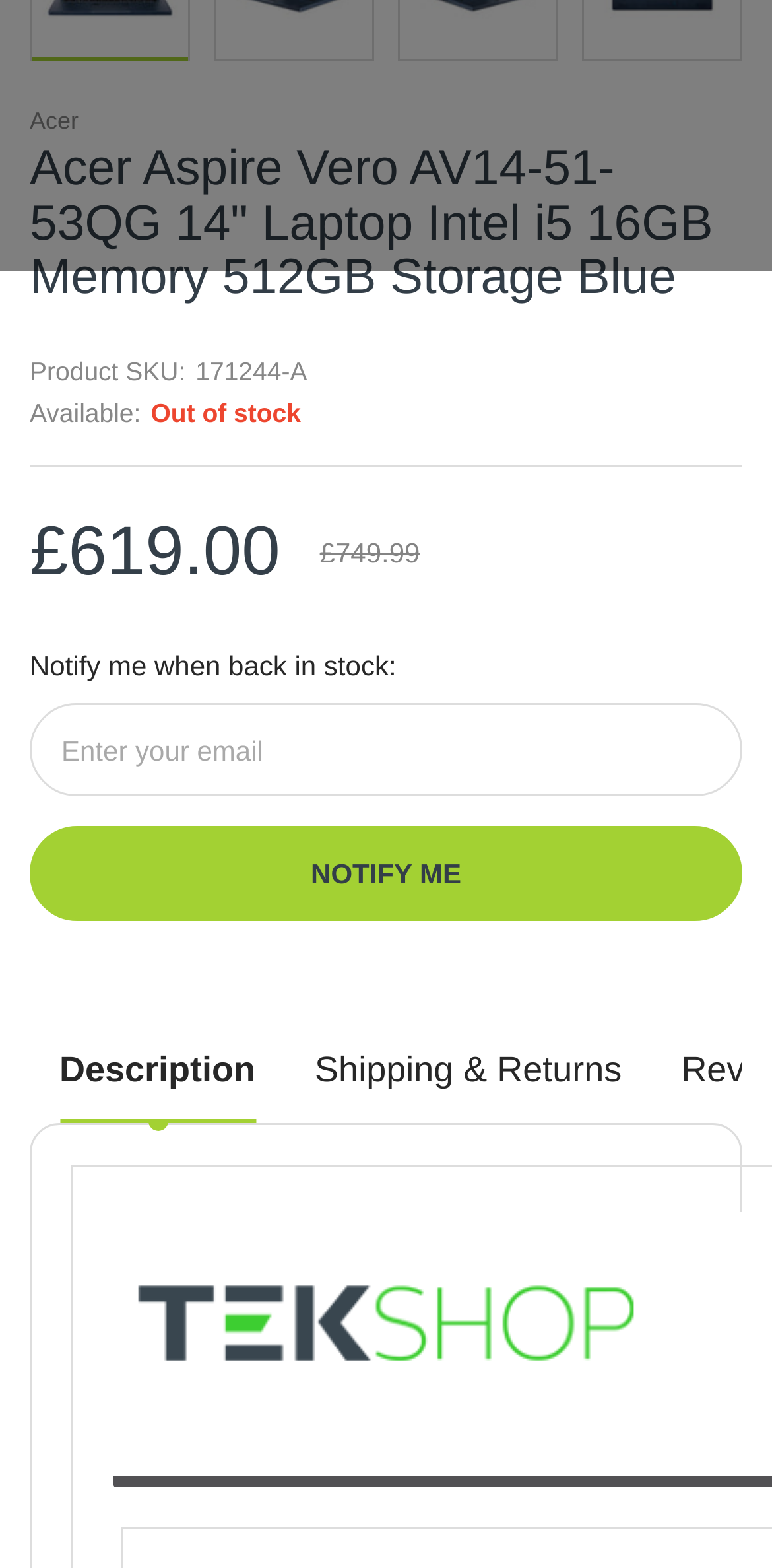Determine the bounding box coordinates for the UI element with the following description: "NOTIFY ME". The coordinates should be four float numbers between 0 and 1, represented as [left, top, right, bottom].

[0.038, 0.527, 0.962, 0.588]